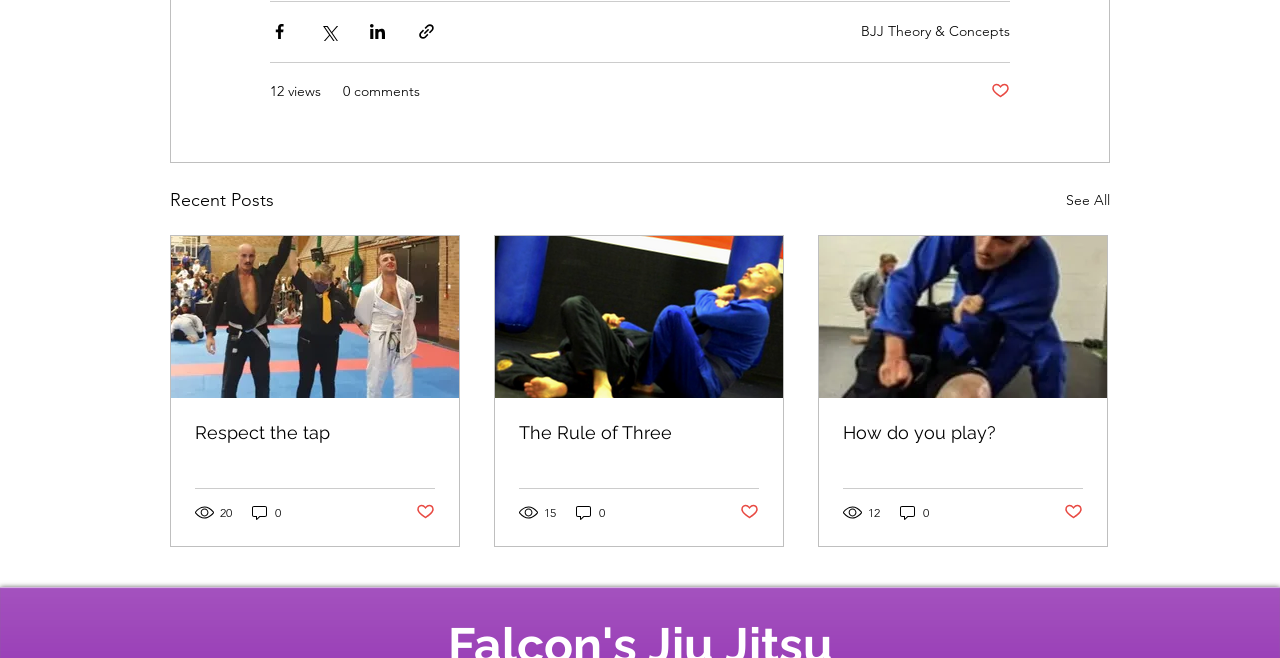Observe the image and answer the following question in detail: What is the purpose of the buttons at the top?

The buttons at the top of the webpage, including 'Share via Facebook', 'Share via Twitter', 'Share via LinkedIn', and 'Share via link', are used to share posts on different social media platforms or via a link.